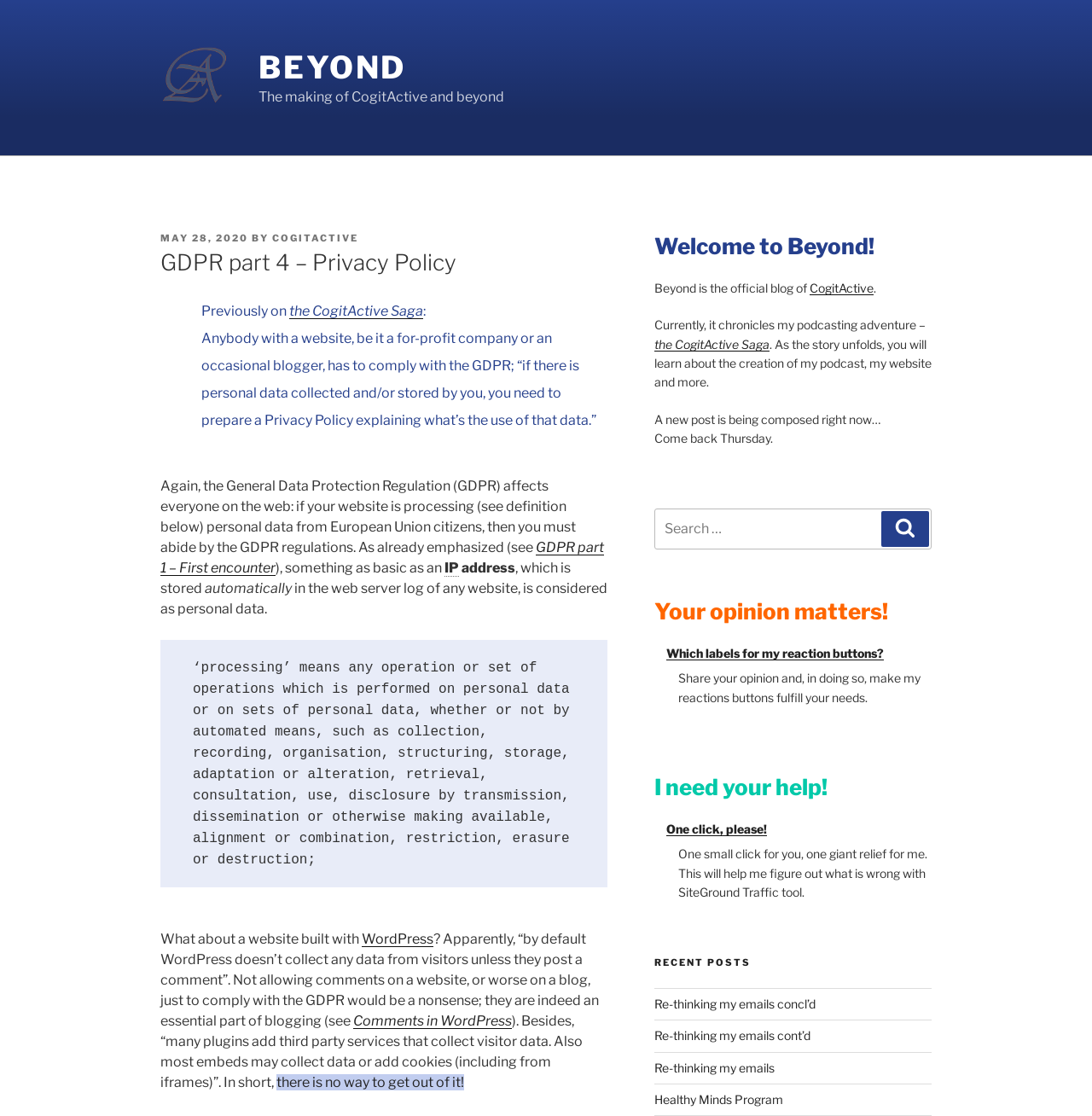Given the description of a UI element: "the CogitActive Saga", identify the bounding box coordinates of the matching element in the webpage screenshot.

[0.599, 0.302, 0.704, 0.315]